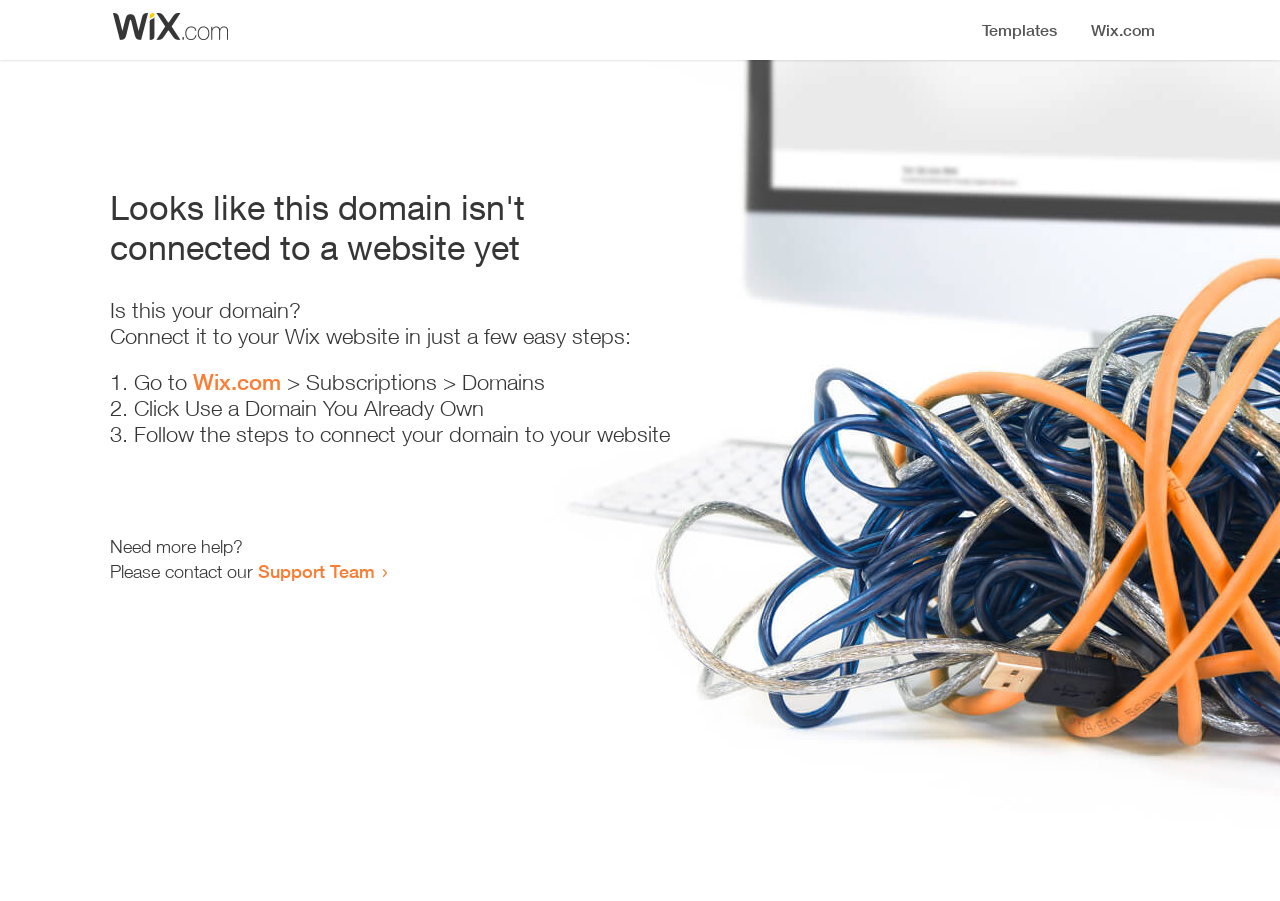Using the details in the image, give a detailed response to the question below:
How many steps are required to connect the domain to a website?

The webpage provides a list of instructions to connect the domain to a website, which consists of three steps: going to Wix.com, clicking 'Use a Domain You Already Own', and following the steps to connect the domain to the website.